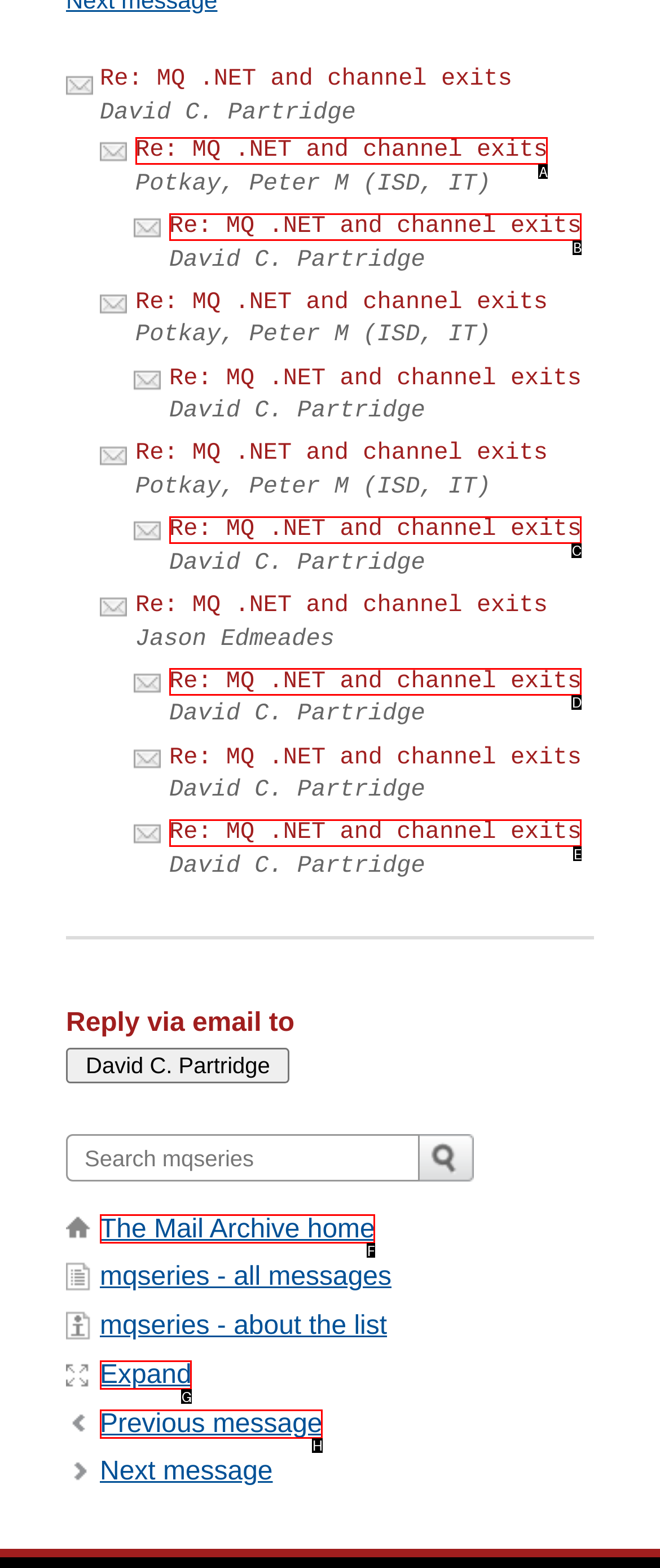Select the letter of the HTML element that best fits the description: Expand
Answer with the corresponding letter from the provided choices.

G